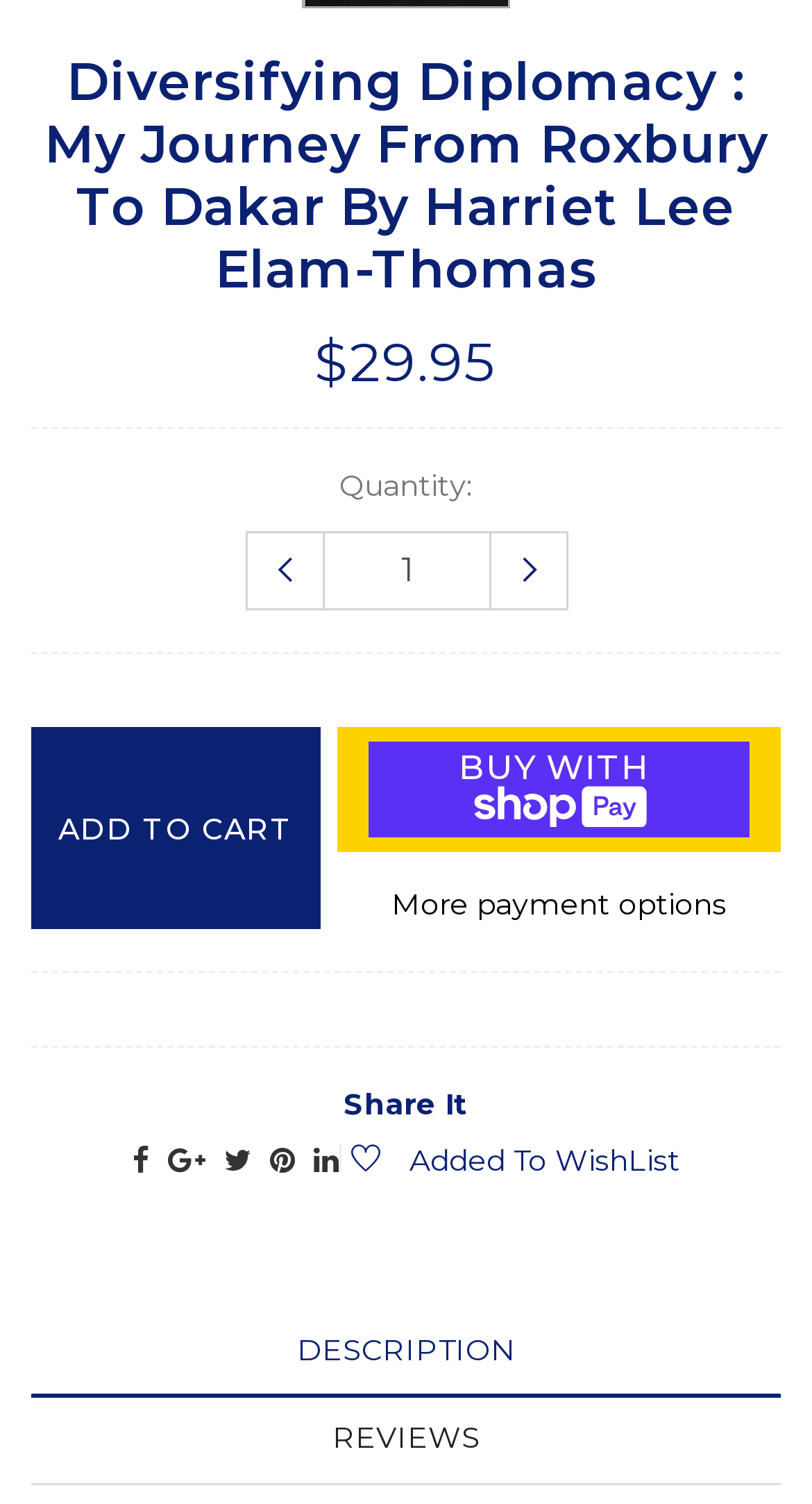Locate the bounding box coordinates of the area where you should click to accomplish the instruction: "Share on Facebook".

[0.206, 0.759, 0.253, 0.784]